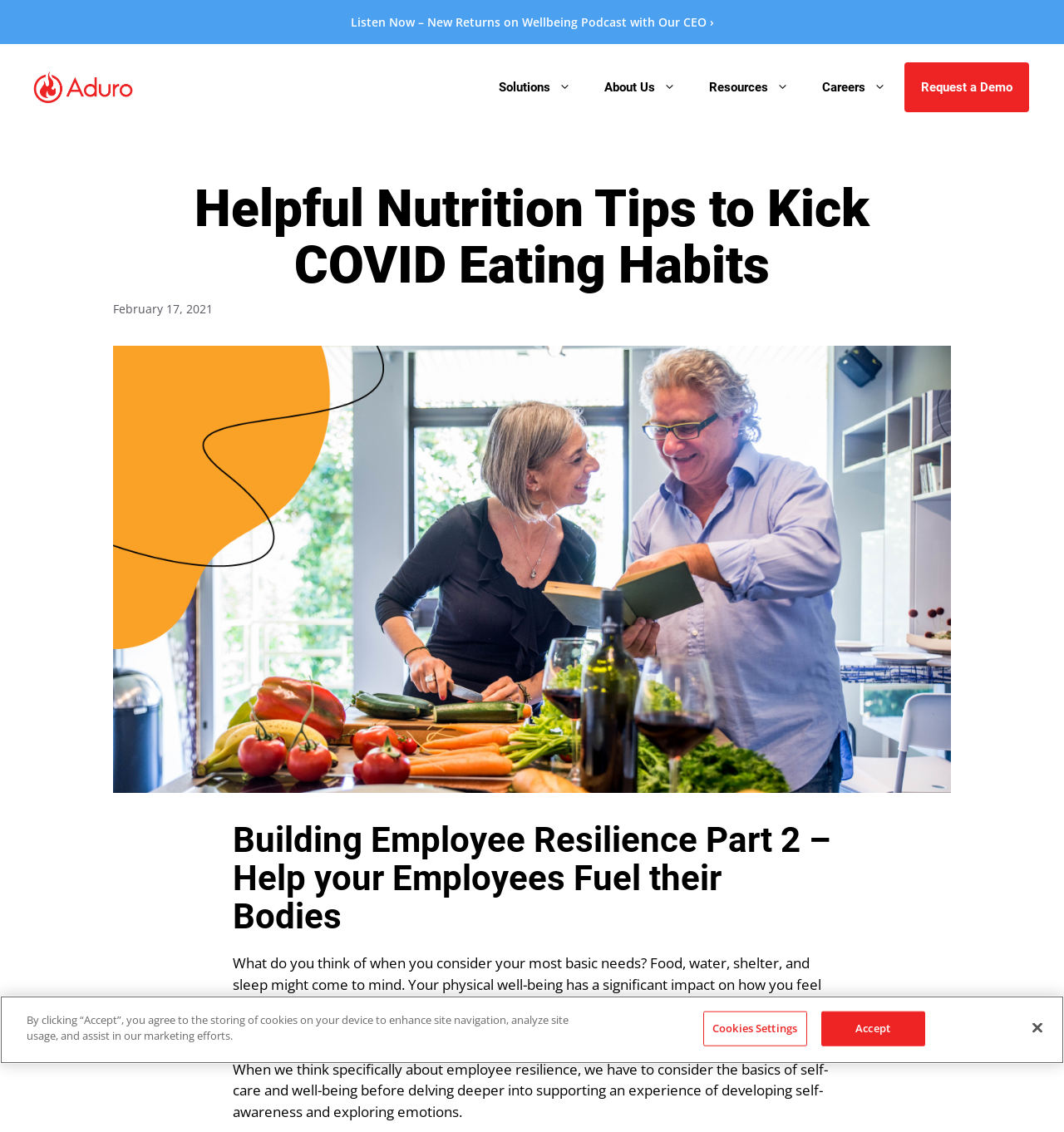Respond to the following question using a concise word or phrase: 
What is the name of the company?

Aduro